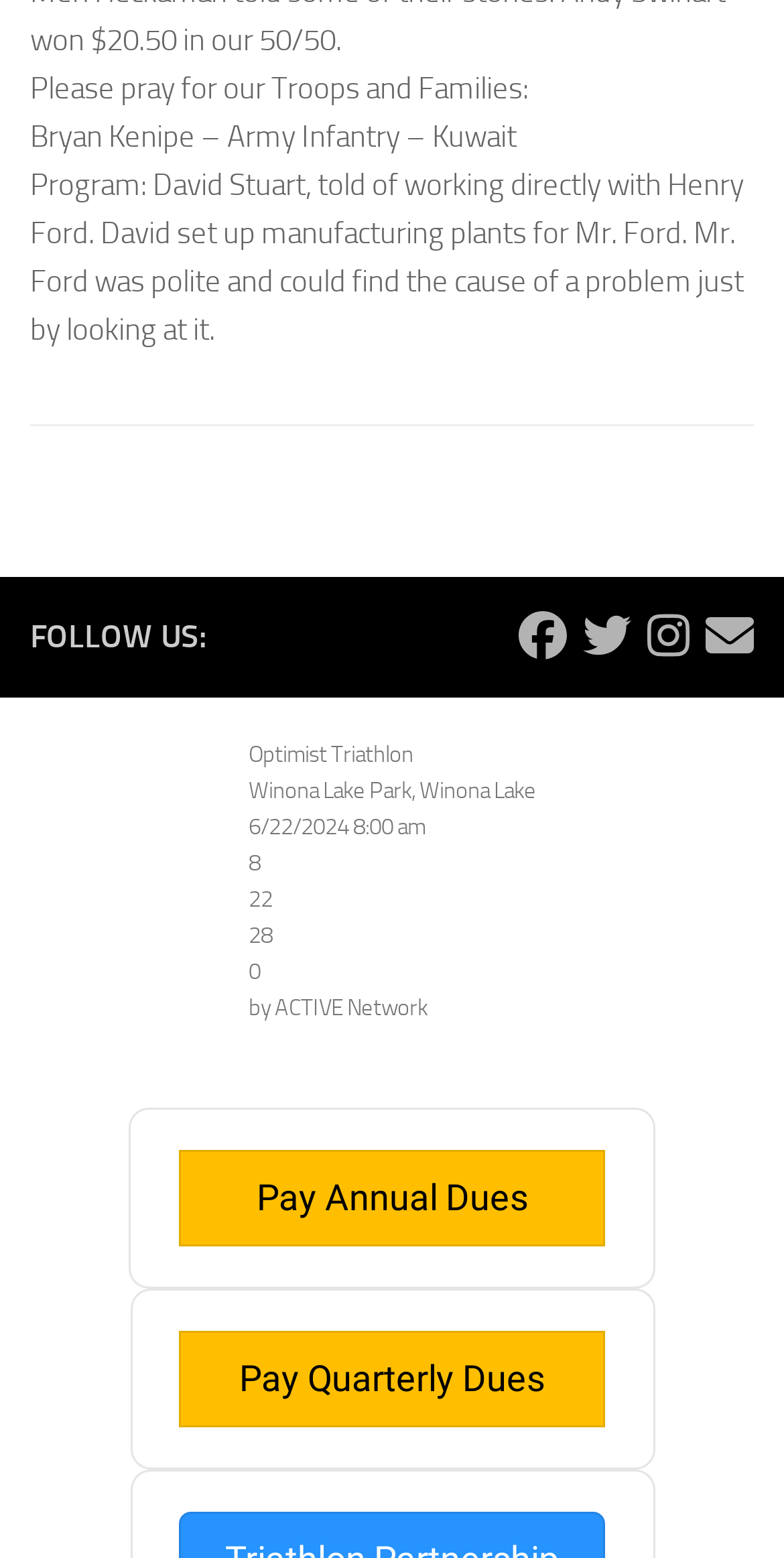Please identify the bounding box coordinates of the region to click in order to complete the given instruction: "Register for Optimist Triathlon". The coordinates should be four float numbers between 0 and 1, i.e., [left, top, right, bottom].

[0.317, 0.476, 0.527, 0.492]